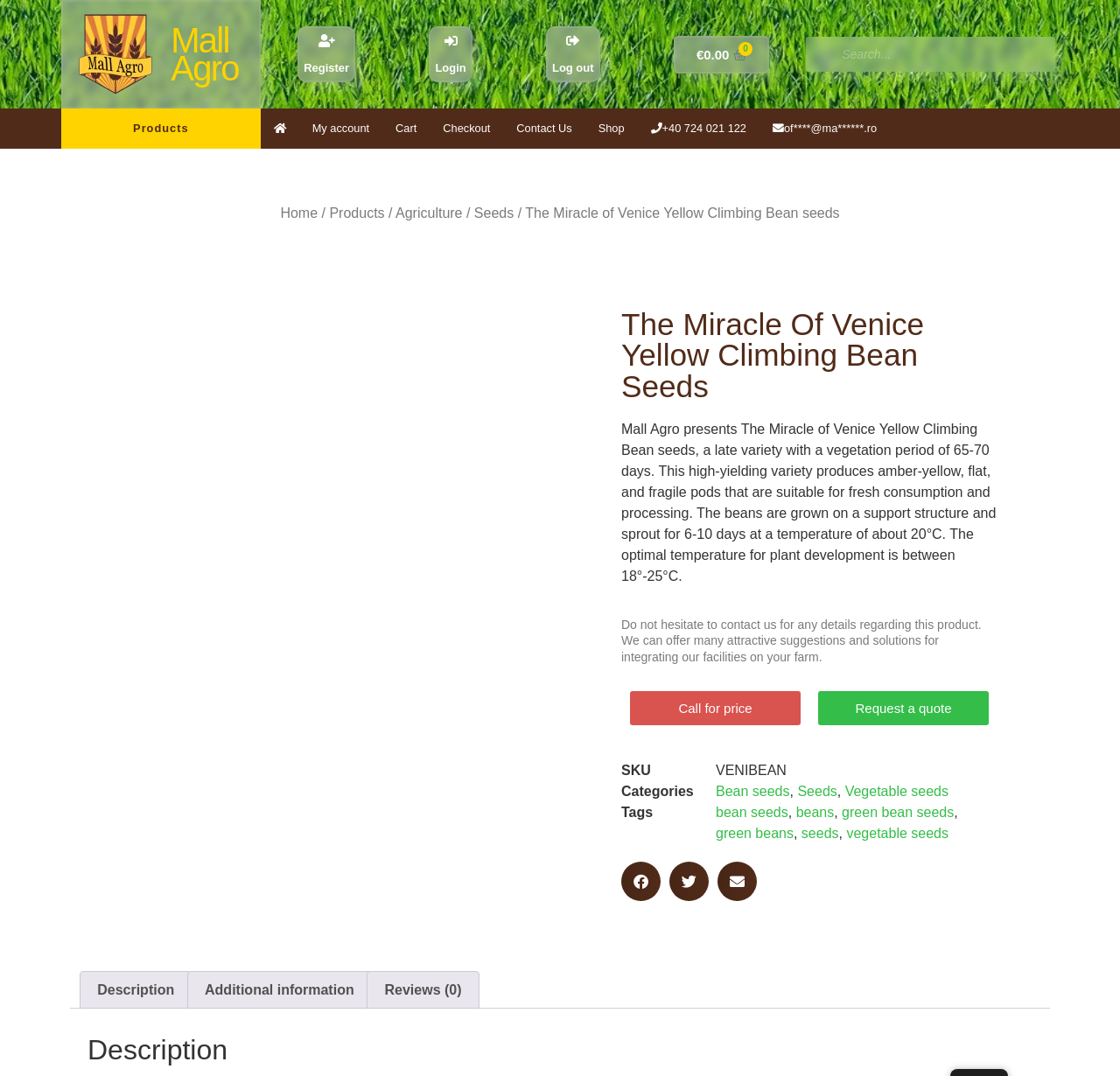Could you identify the text that serves as the heading for this webpage?

The Miracle Of Venice Yellow Climbing Bean Seeds